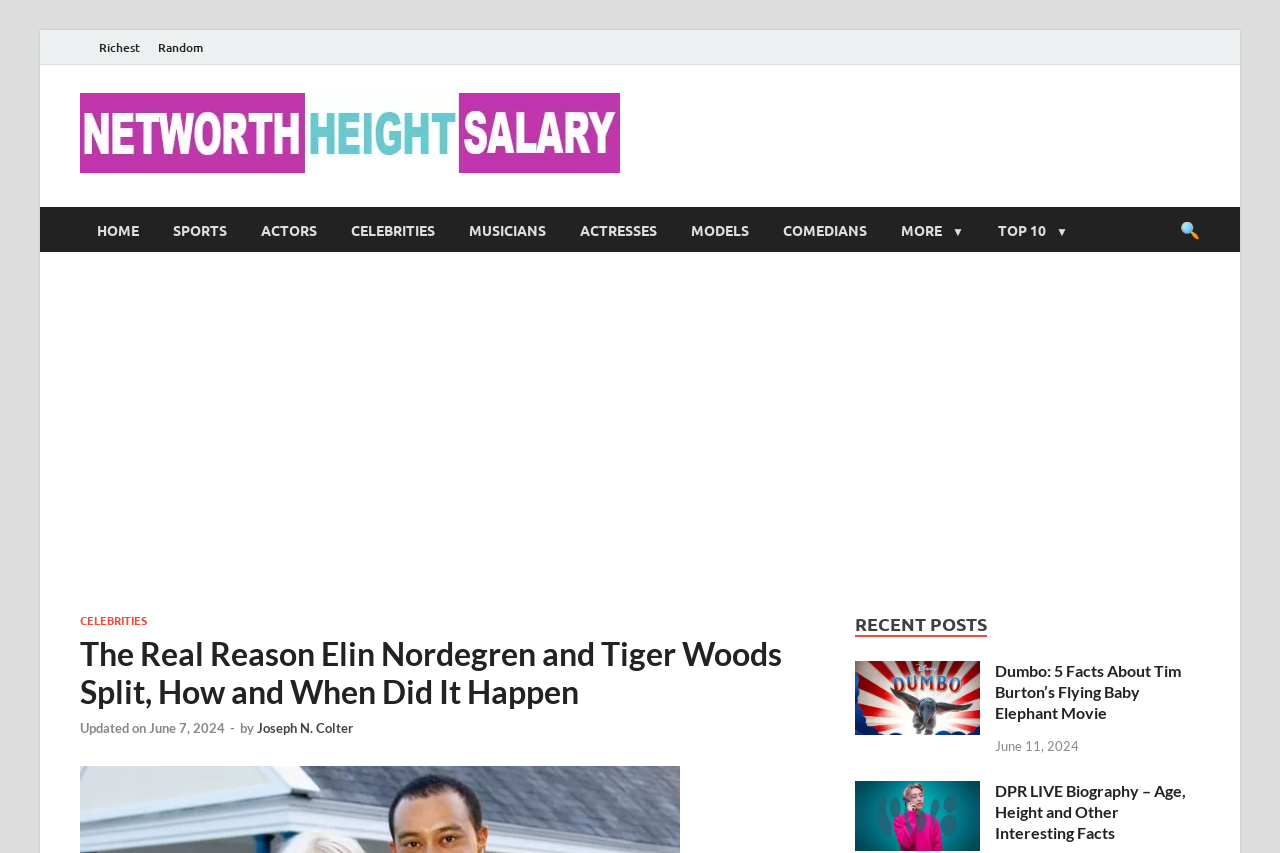Please specify the bounding box coordinates in the format (top-left x, top-left y, bottom-right x, bottom-right y), with all values as floating point numbers between 0 and 1. Identify the bounding box of the UI element described by: Business Associates

None